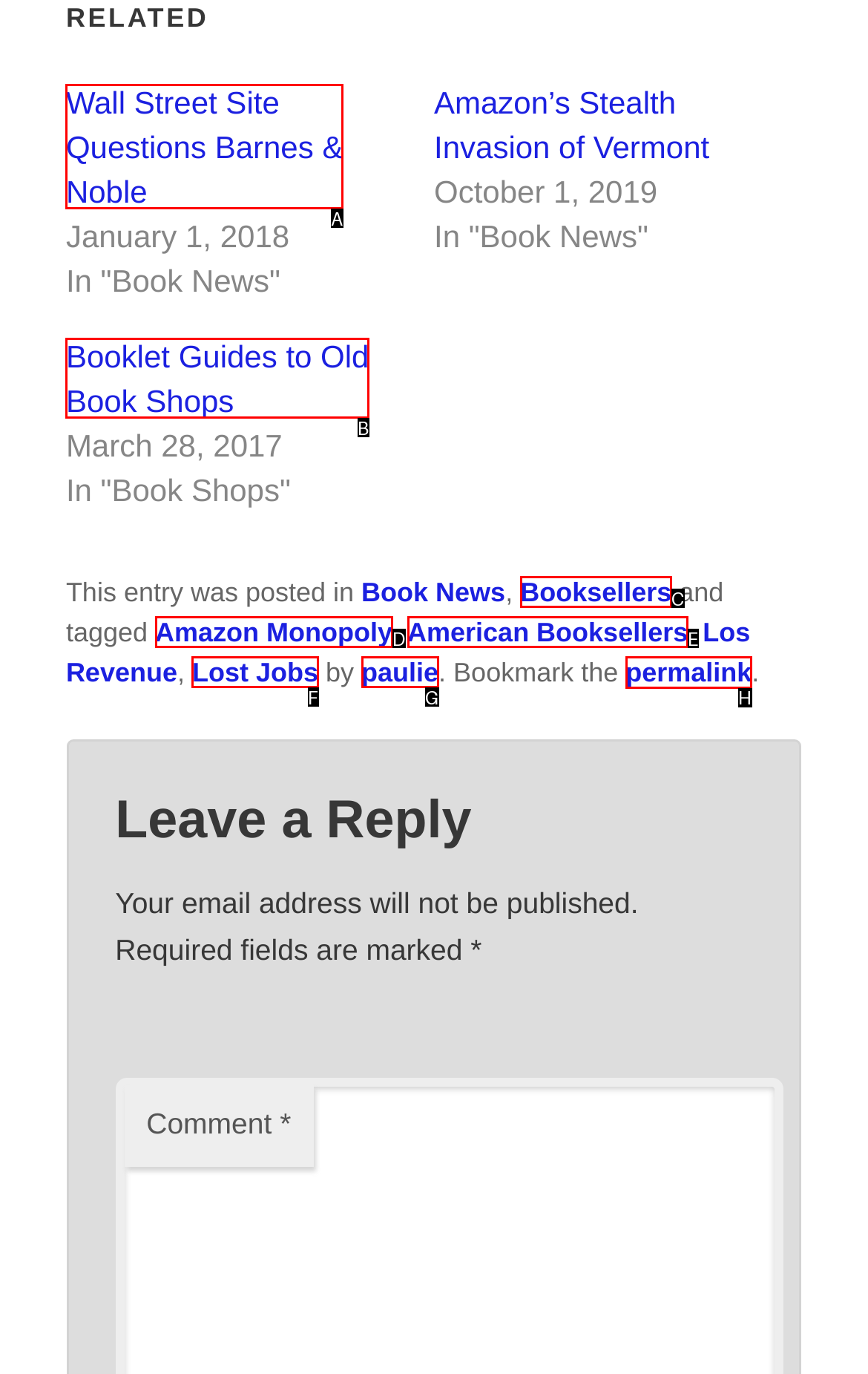Tell me the letter of the UI element to click in order to accomplish the following task: Click on the link 'permalink'
Answer with the letter of the chosen option from the given choices directly.

H